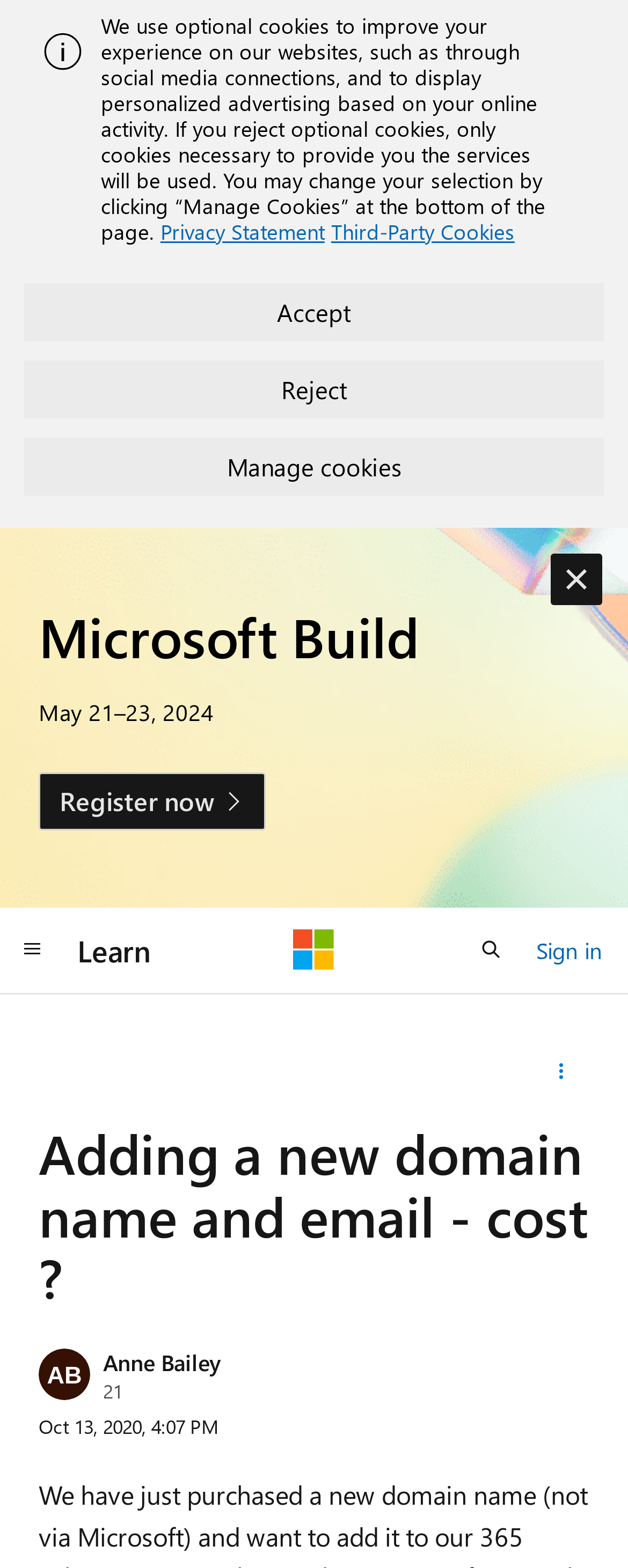What is the purpose of the 'Manage cookies' button?
Give a single word or phrase as your answer by examining the image.

To manage cookies